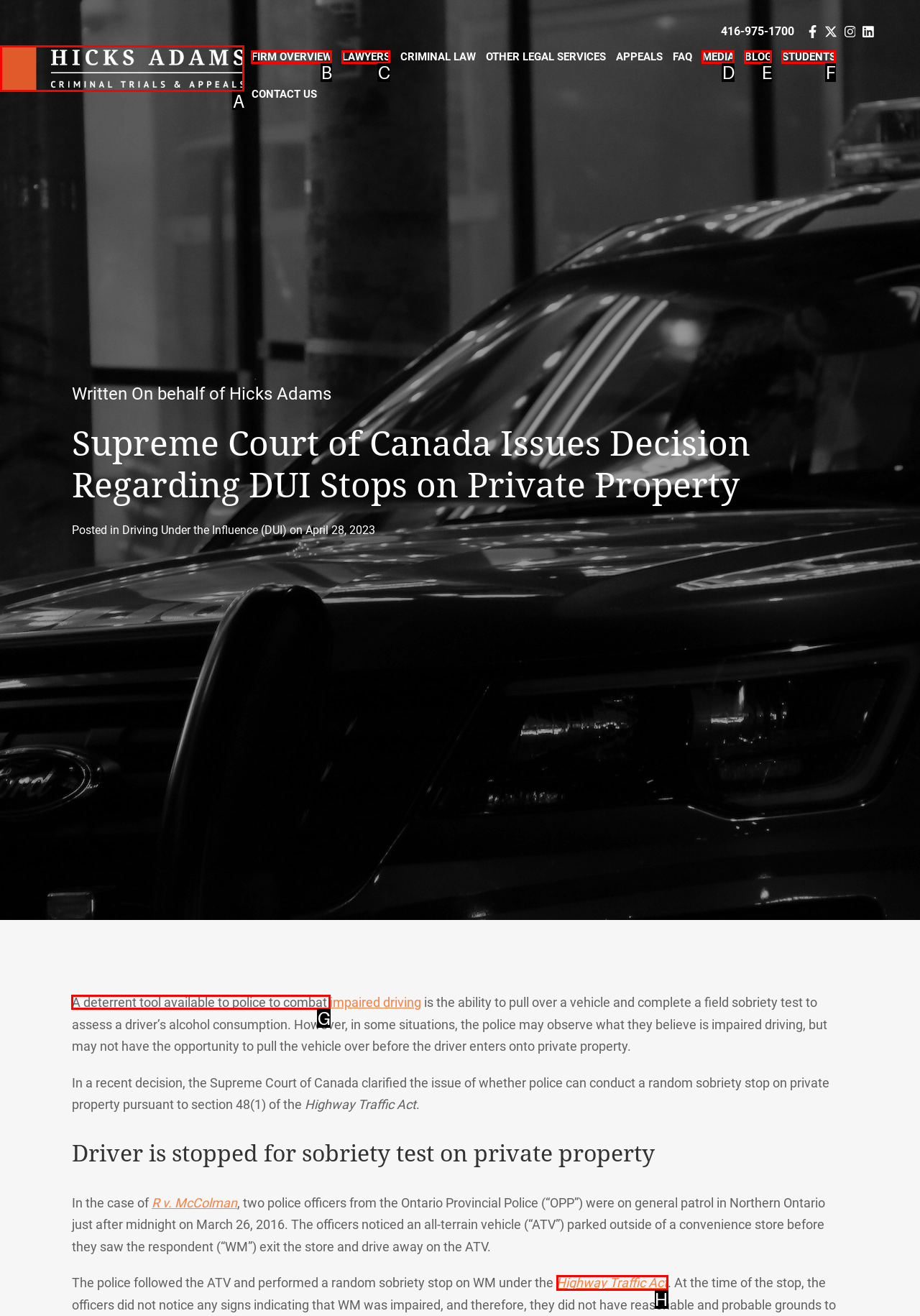Determine which HTML element to click on in order to complete the action: View next post.
Reply with the letter of the selected option.

None